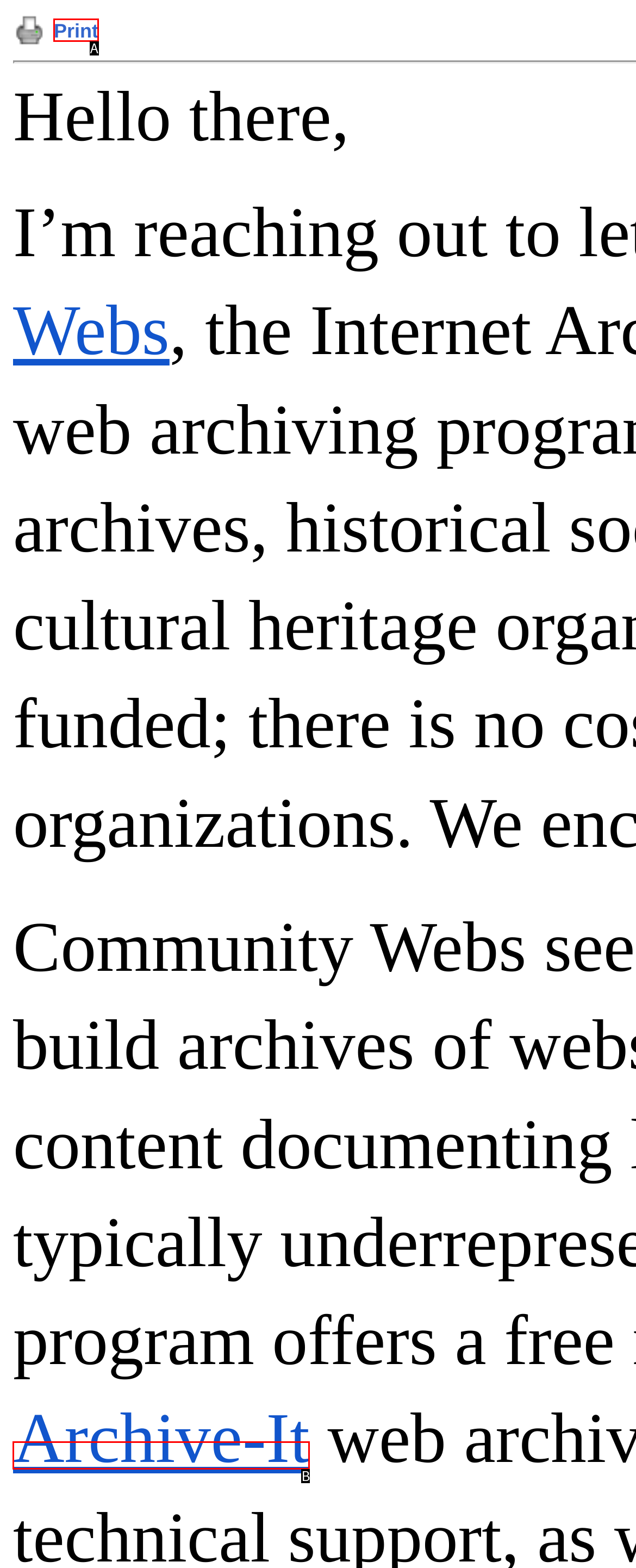Identify the HTML element that corresponds to the description: Print Provide the letter of the correct option directly.

A